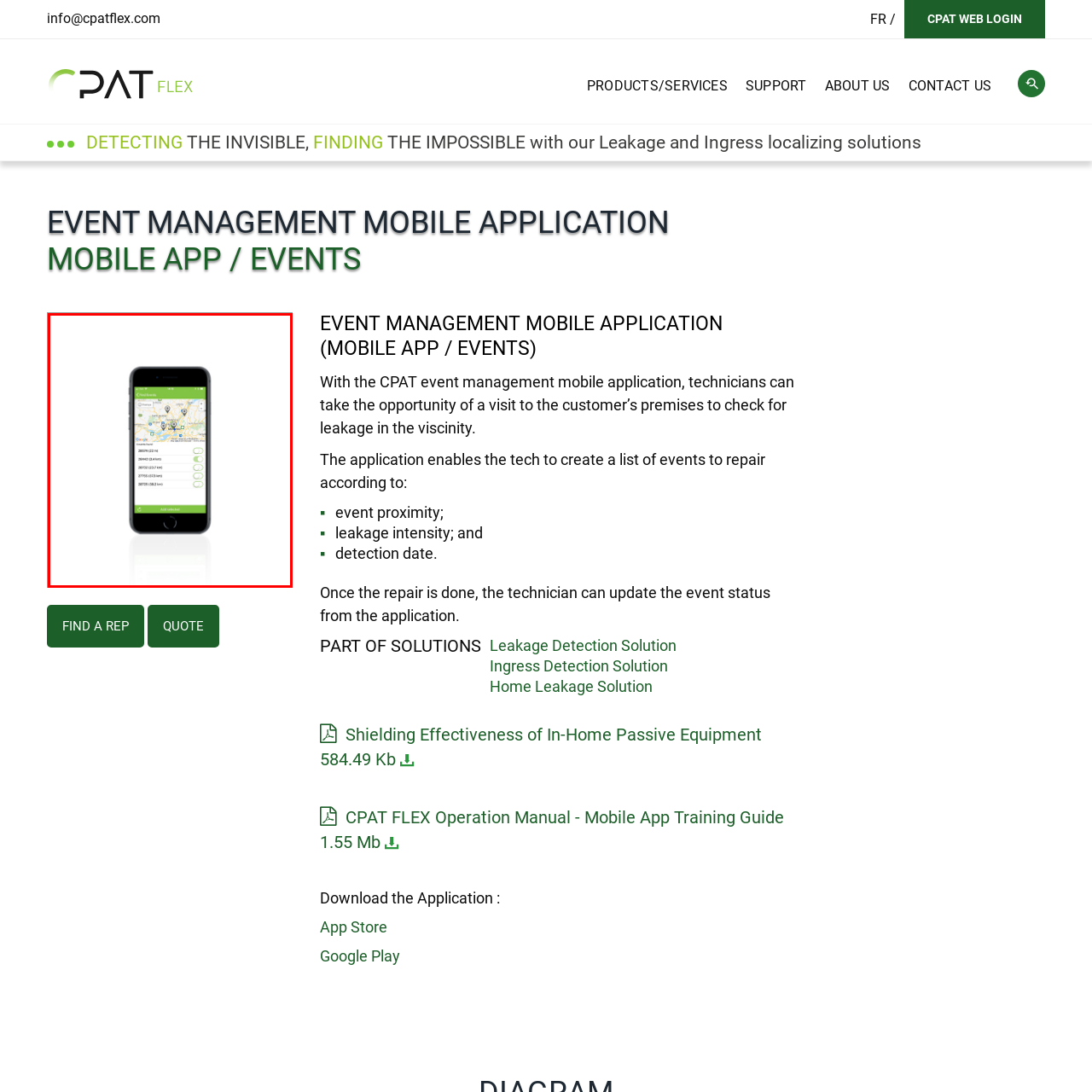Offer an in-depth description of the scene contained in the red rectangle.

The image displays a mobile application interface designed for event management, showcasing a map with various markers indicating different events or locations. The application is presented on a smartphone device, featuring a clean and user-friendly design. 

On the left side, there is a list of events along with their respective distances displayed in kilometers, suggesting a focus on proximity-based event management. The app appears to facilitate technicians in managing and navigating to events related to leakage detection, as indicated by the context surrounding the application. The interface prominently incorporates a green color scheme, contributing to a fresh and vibrant appearance. 

This mobile app is part of a larger solution aimed at improving the efficiency of technicians in the field, allowing them to easily locate and address issues.